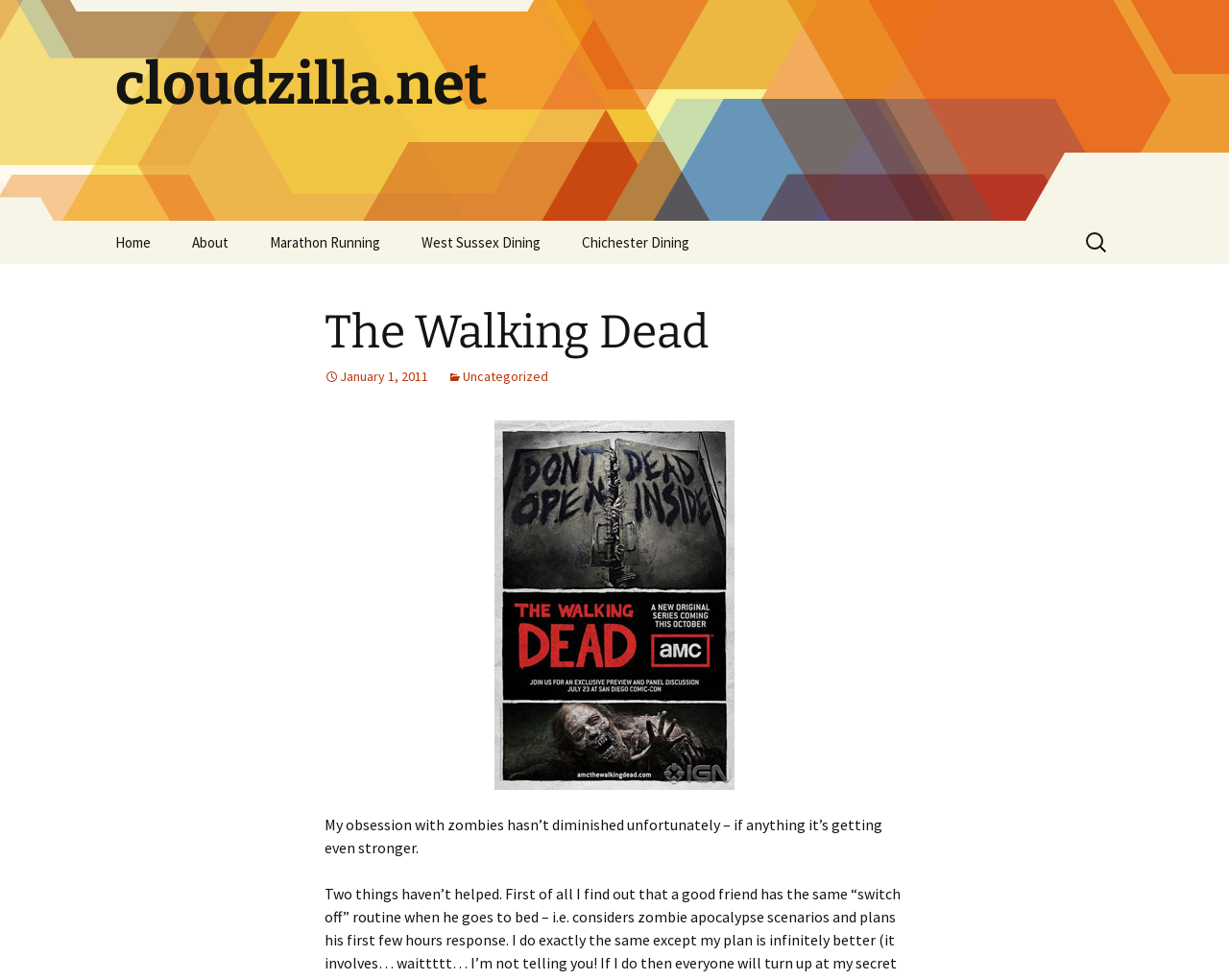Locate the bounding box coordinates of the element you need to click to accomplish the task described by this instruction: "read about marathon running".

[0.204, 0.225, 0.325, 0.269]